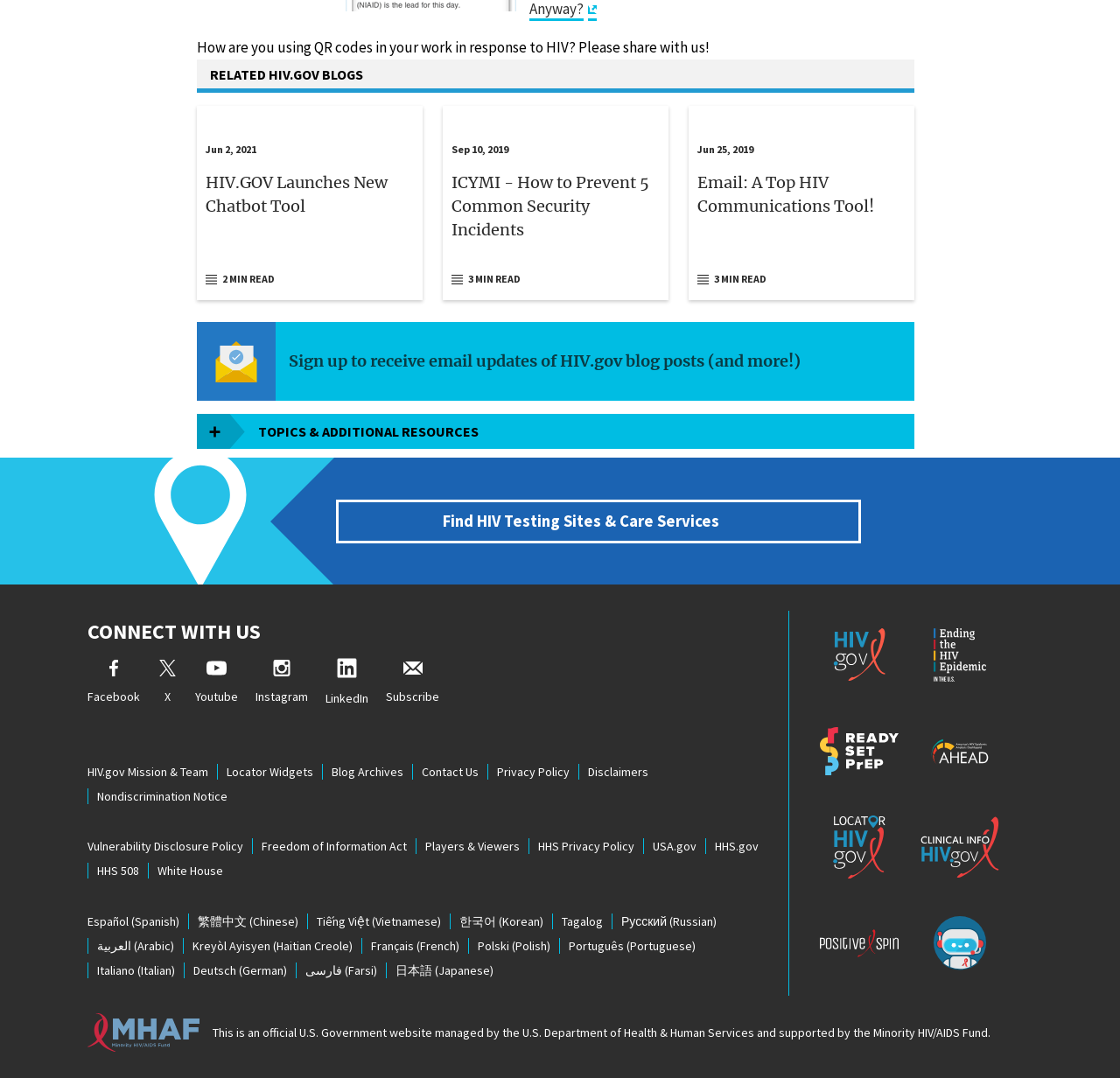Determine the bounding box coordinates of the area to click in order to meet this instruction: "Connect with HIV.gov on Facebook".

[0.078, 0.61, 0.125, 0.659]